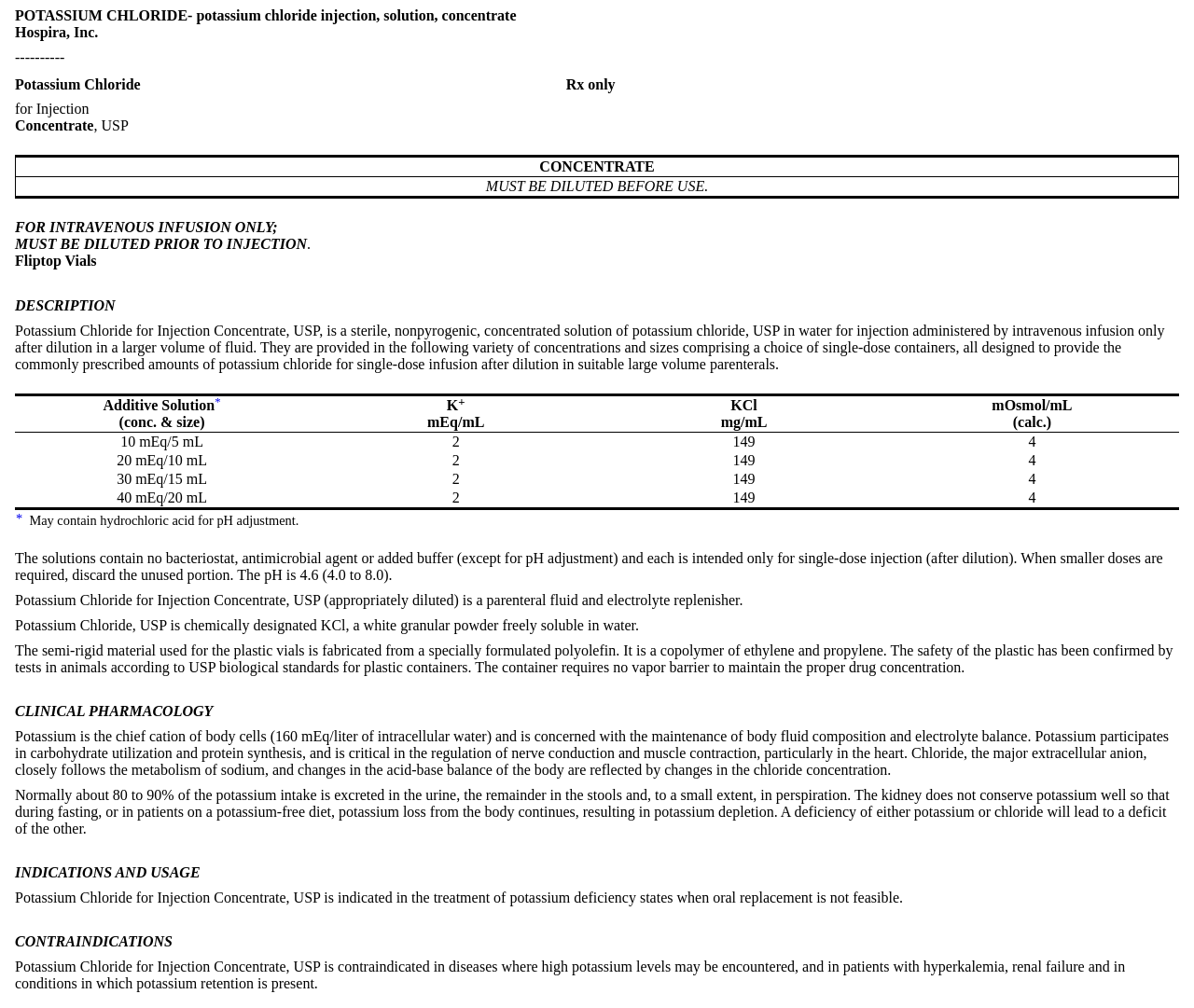Summarize the webpage comprehensively, mentioning all visible components.

This webpage appears to be a product description for Potassium Chloride for Injection Concentrate, USP. At the top of the page, there is a heading that reads "Potassium Chloride" followed by the manufacturer's name, "Hospira, Inc." Below this, there is a series of headings and paragraphs that provide detailed information about the product.

The first section is headed "DESCRIPTION" and provides a detailed description of the product, including its composition, uses, and administration instructions. This section is followed by a table that lists the product's concentrations and sizes.

The next section is headed "CLINICAL PHARMACOLOGY" and discusses the pharmacological effects of potassium and chloride in the body. This section is followed by a section headed "INDICATIONS AND USAGE" which outlines the approved uses of the product.

Finally, there is a section headed "CONTRAINDICATIONS" which lists the conditions under which the product should not be used.

Throughout the page, there are several tables and lists that provide additional information about the product, including its composition, uses, and administration instructions. The text is dense and technical, suggesting that the page is intended for healthcare professionals or individuals with a strong background in medicine.